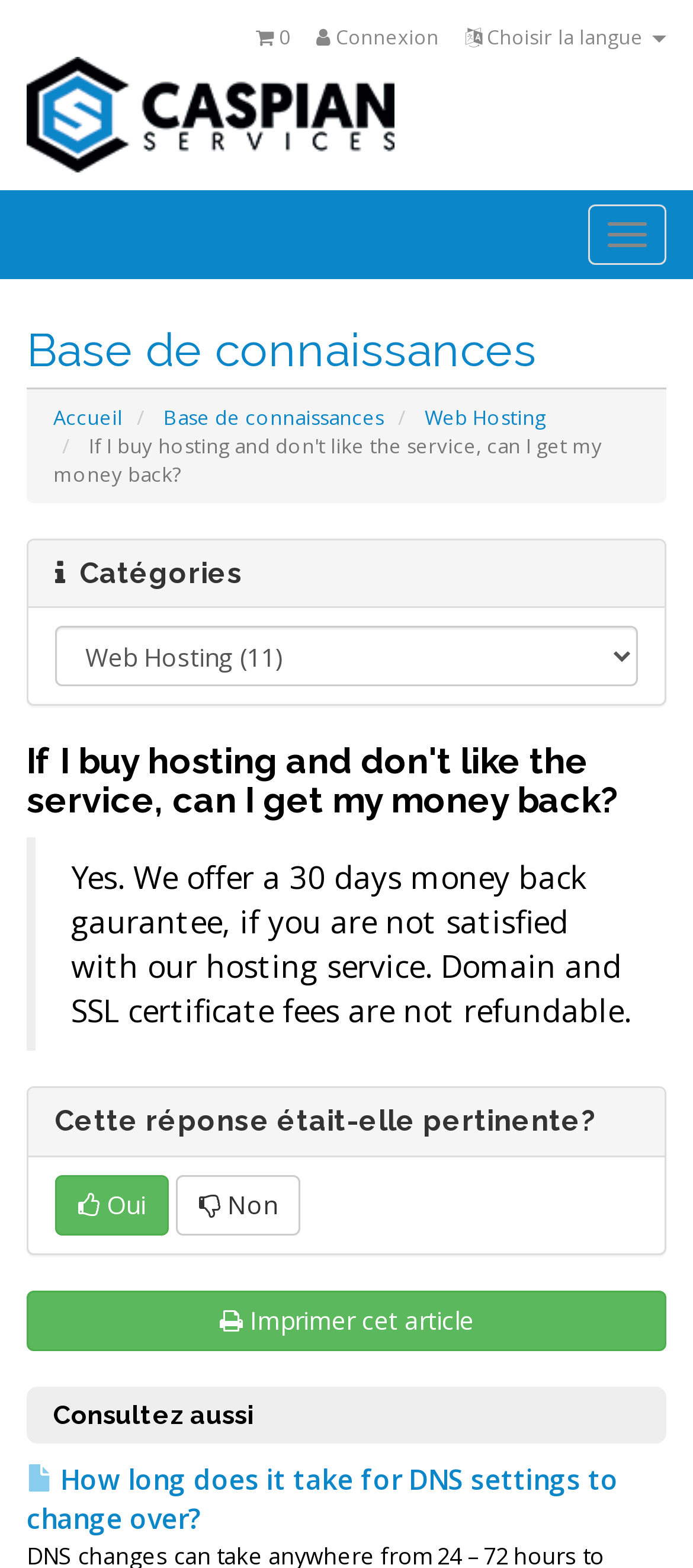Specify the bounding box coordinates of the region I need to click to perform the following instruction: "Visit AppCloneScript". The coordinates must be four float numbers in the range of 0 to 1, i.e., [left, top, right, bottom].

None